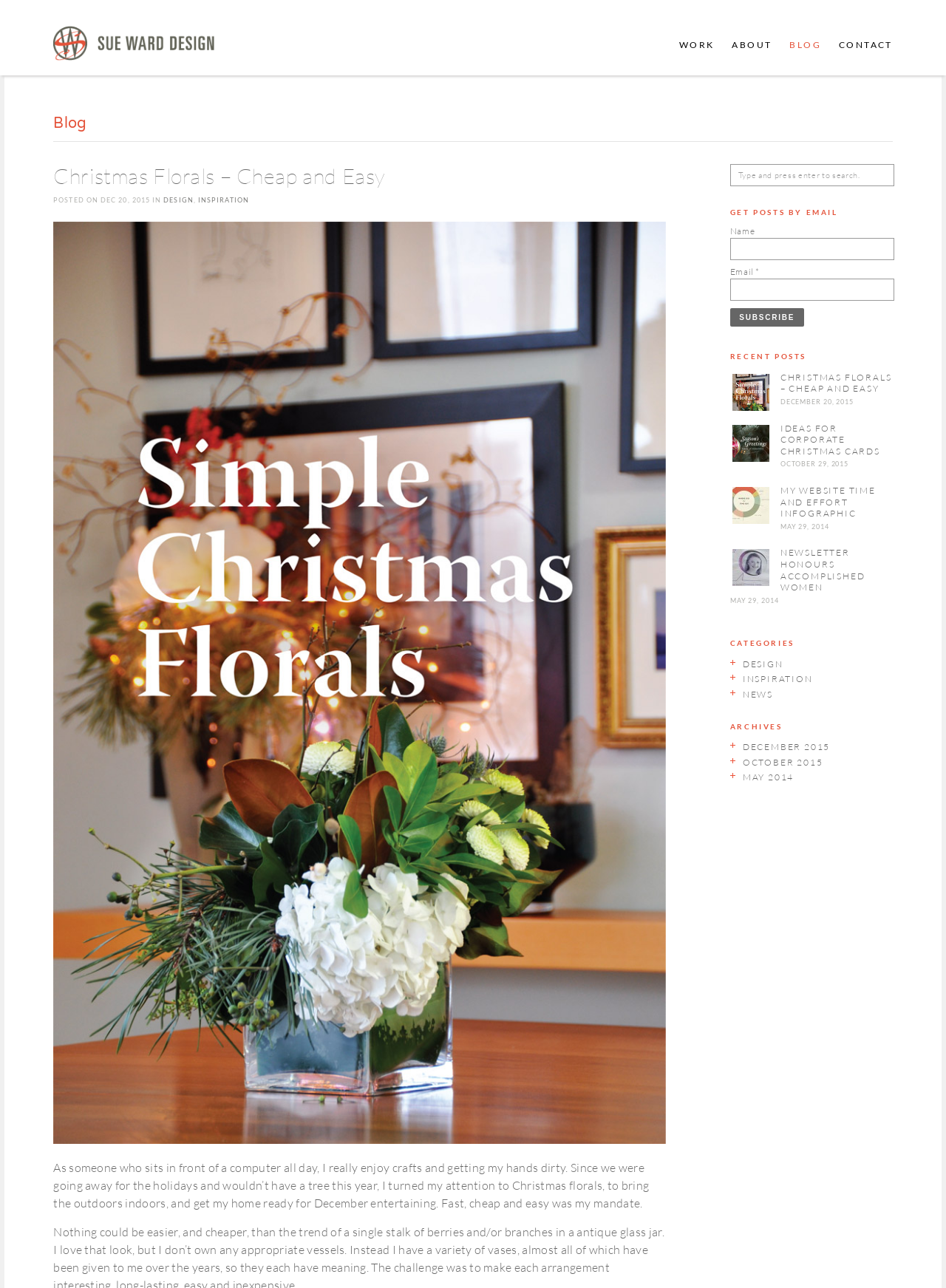What is the purpose of the textbox with the label 'Email *'?
Carefully examine the image and provide a detailed answer to the question.

I inferred the answer by examining the context of the textbox element with the label 'Email *' and the button element with the text 'Subscribe' nearby, suggesting that the purpose of the textbox is to subscribe to a newsletter.